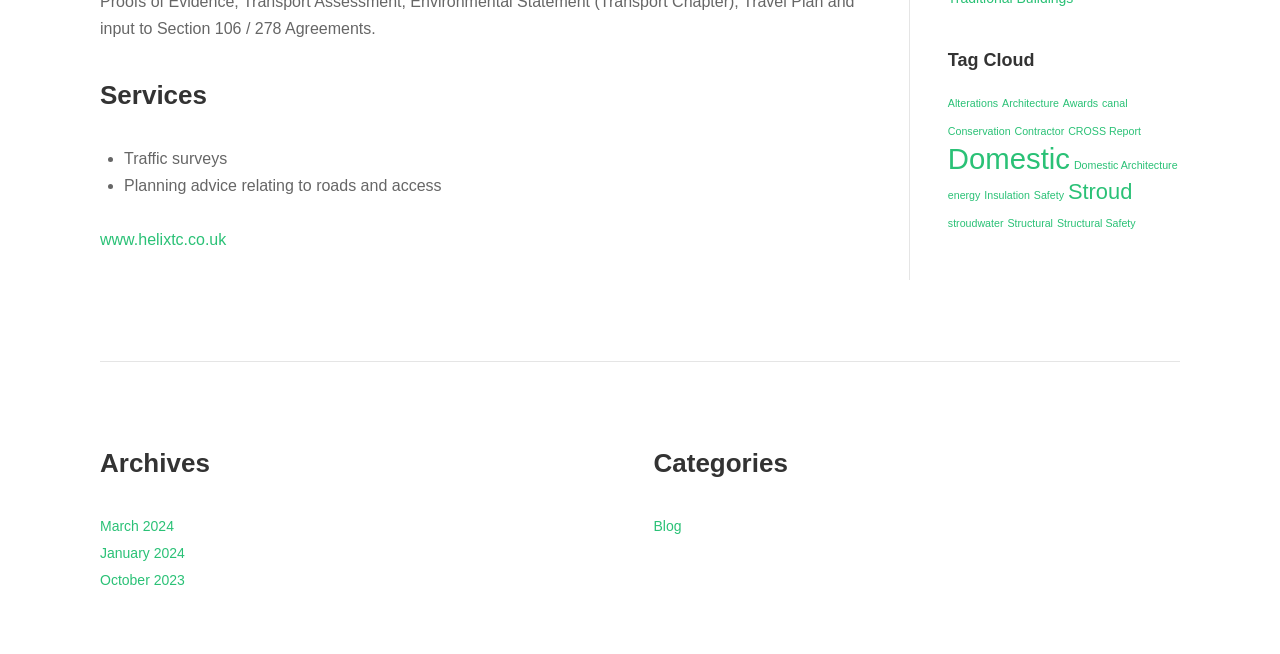Using the format (top-left x, top-left y, bottom-right x, bottom-right y), and given the element description, identify the bounding box coordinates within the screenshot: Structural Safety

[0.826, 0.332, 0.887, 0.351]